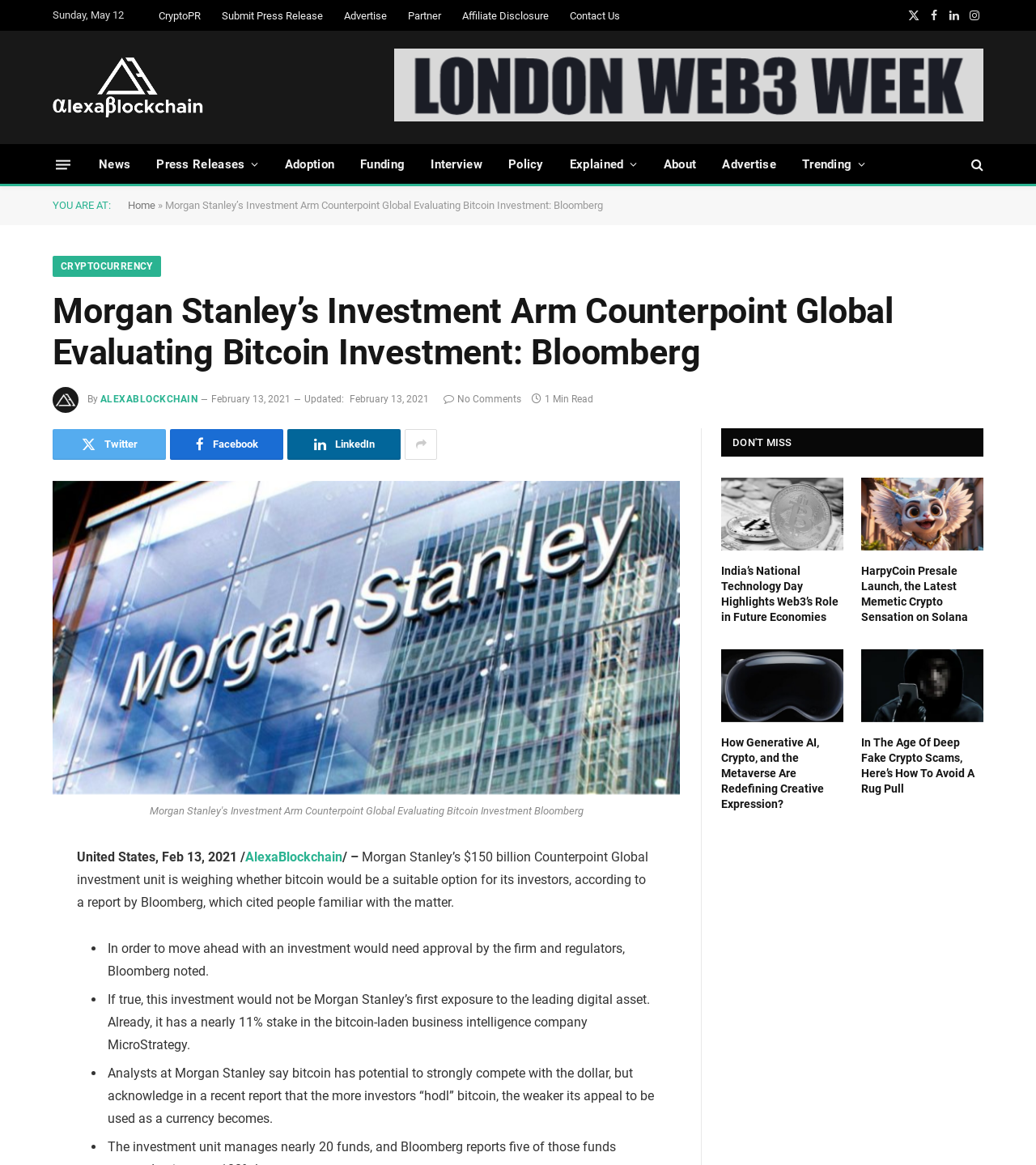Locate the bounding box for the described UI element: "X (Twitter)". Ensure the coordinates are four float numbers between 0 and 1, formatted as [left, top, right, bottom].

[0.873, 0.0, 0.891, 0.026]